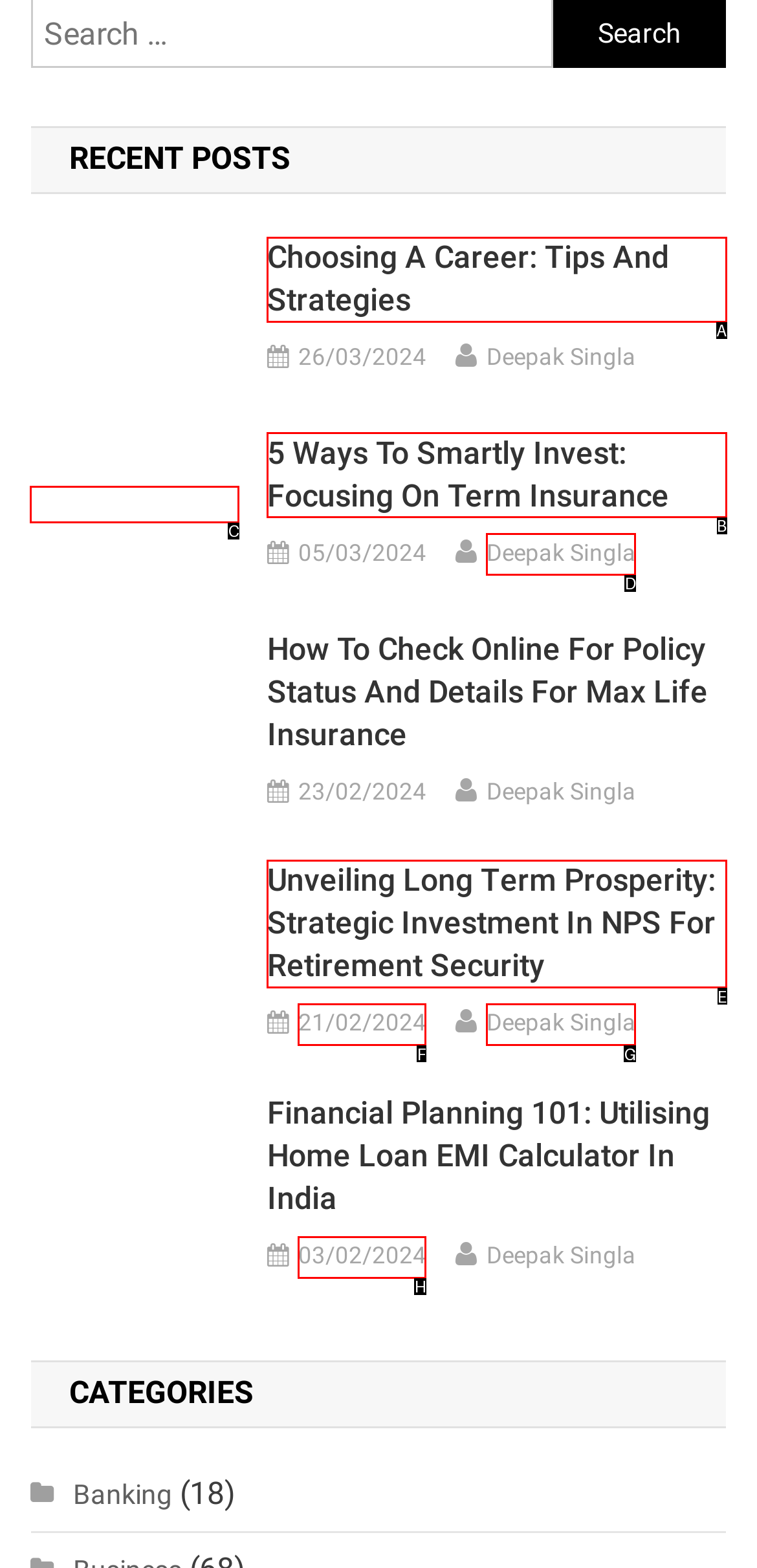Identify which HTML element matches the description: 1 Comment. Answer with the correct option's letter.

None